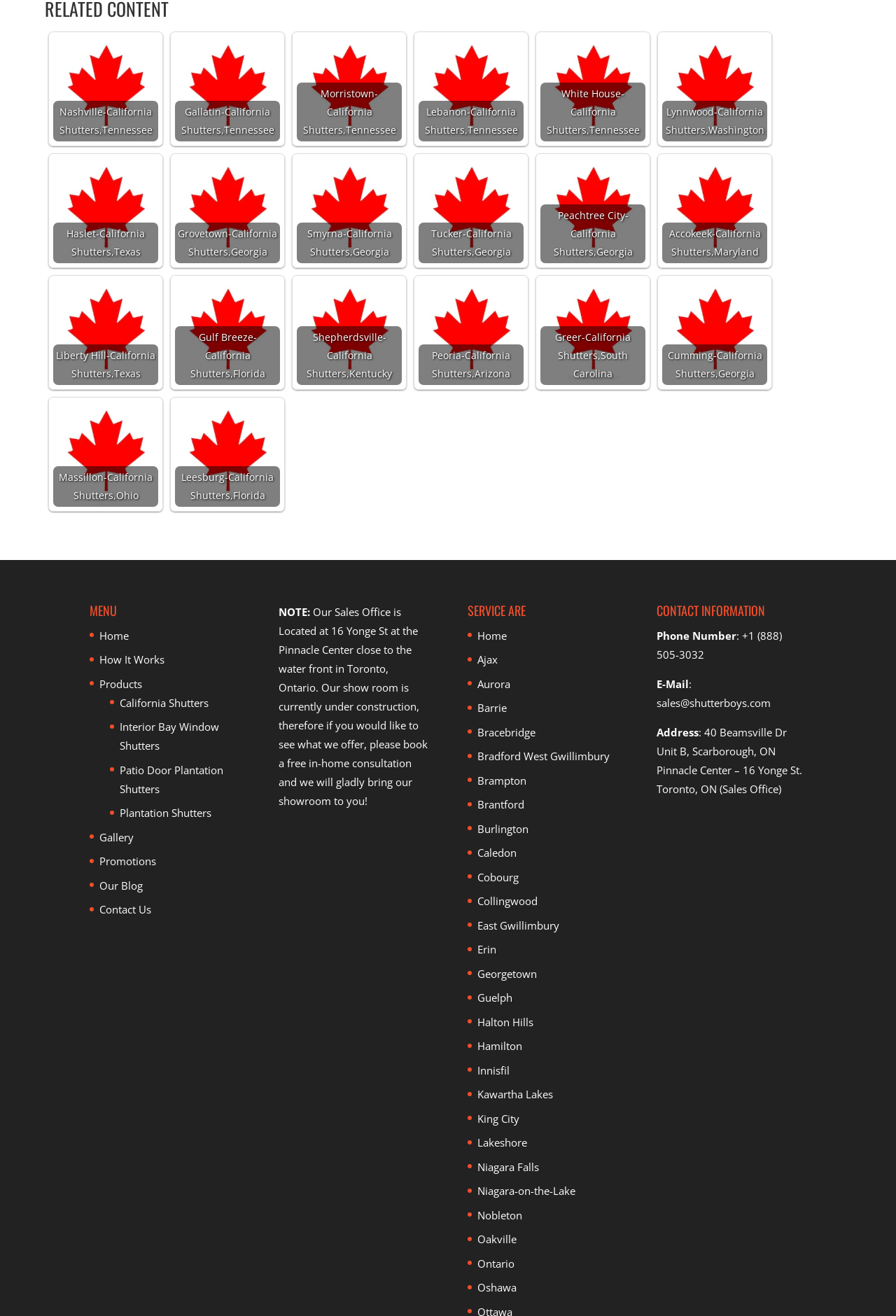Locate the bounding box coordinates of the UI element described by: "AtulHost". The bounding box coordinates should consist of four float numbers between 0 and 1, i.e., [left, top, right, bottom].

None